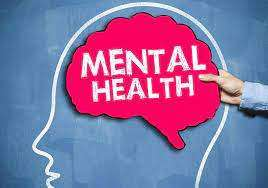What is written in white, bold lettering on the cloud?
Please provide a detailed and comprehensive answer to the question.

The image highlights the importance of mental health awareness, and a hand is shown holding a large, pink cloud with the words 'MENTAL HEALTH' prominently displayed in white, bold lettering, emphasizing the significance of mental well-being.